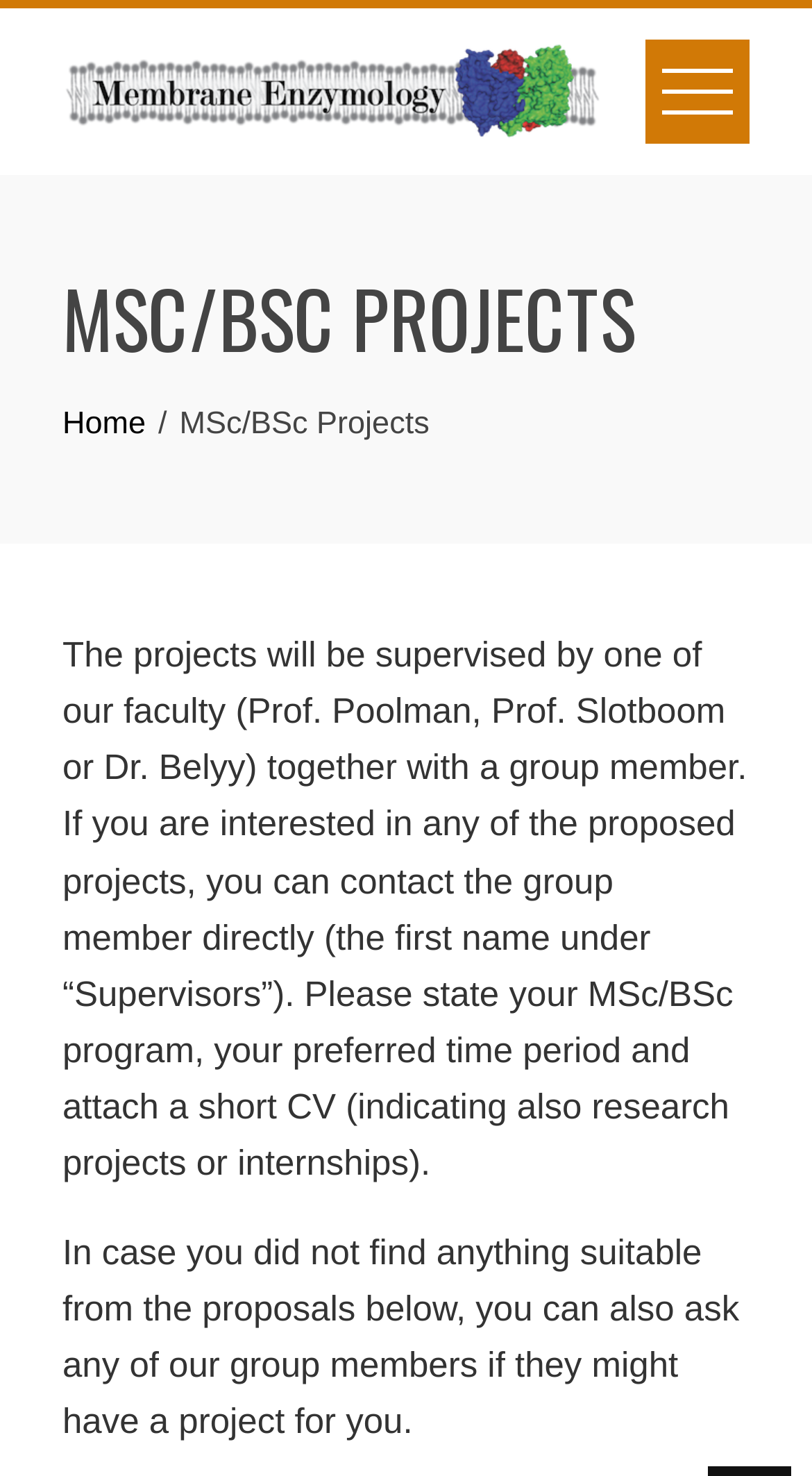What is the purpose of the projects?
Based on the image, provide your answer in one word or phrase.

To be supervised by faculty and group members